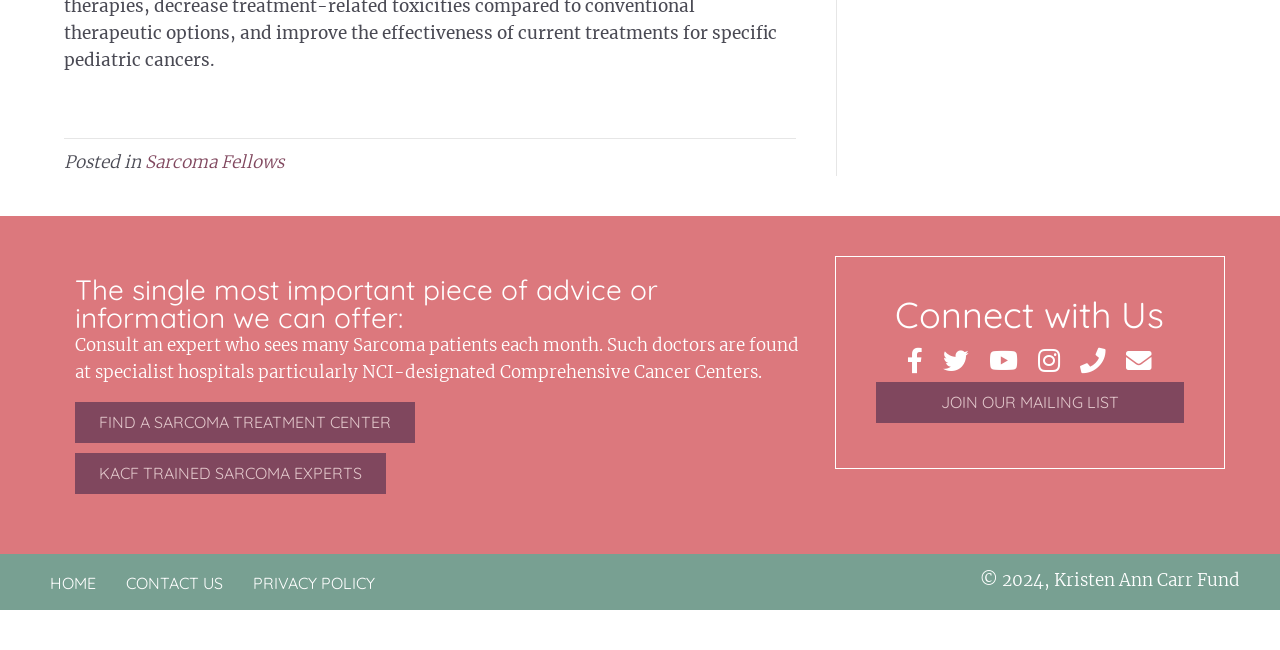Determine the bounding box coordinates for the UI element with the following description: "KACF Trained Sarcoma Experts". The coordinates should be four float numbers between 0 and 1, represented as [left, top, right, bottom].

[0.059, 0.759, 0.302, 0.821]